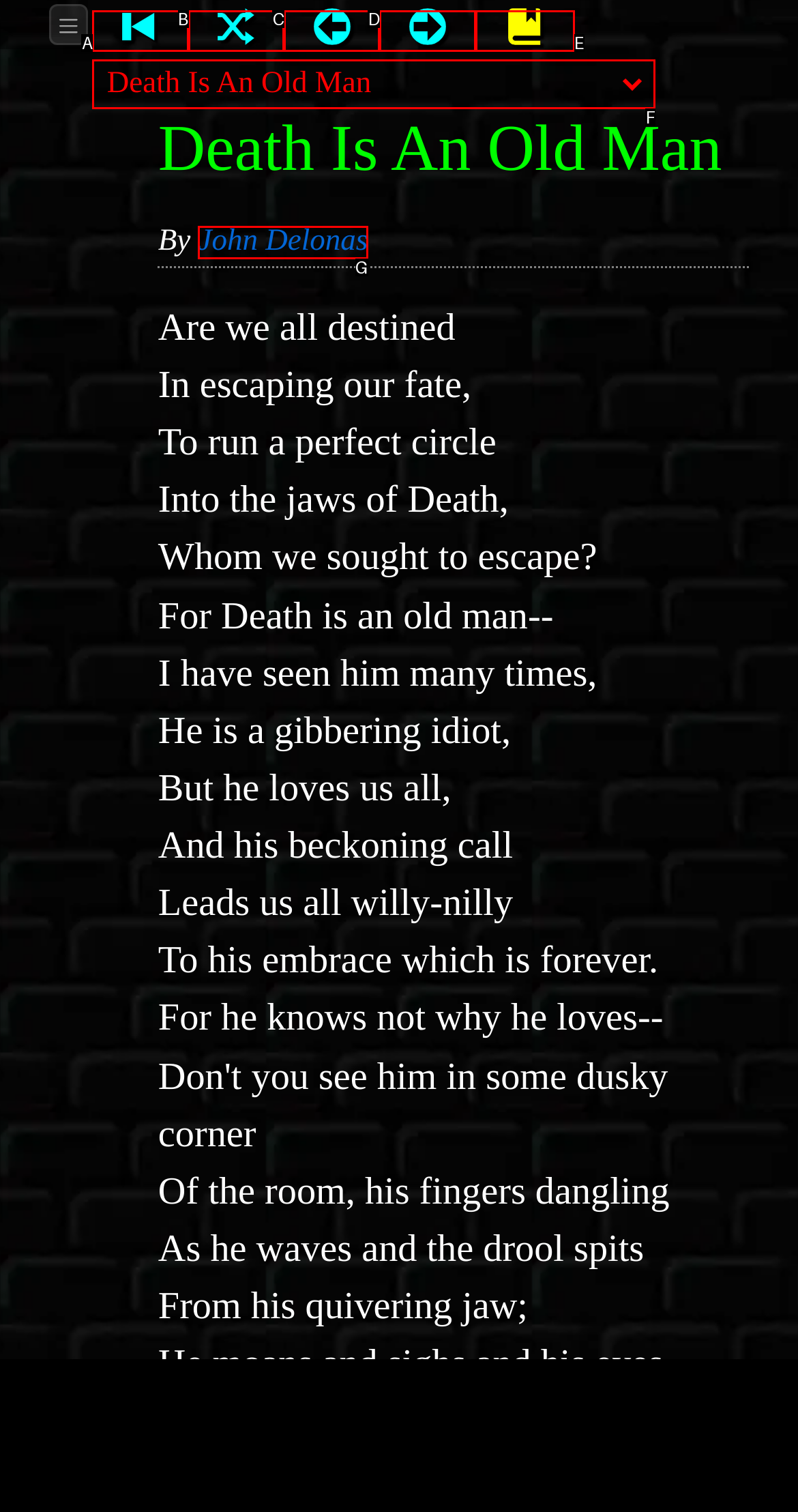Which HTML element fits the description: John Delonas? Respond with the letter of the appropriate option directly.

G